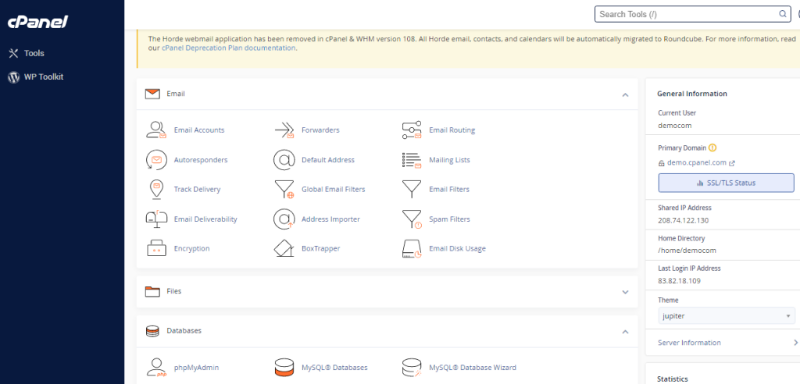What are the three main categories of tools in the cPanel dashboard?
Provide a thorough and detailed answer to the question.

The cPanel dashboard features various tools categorized under three main sections: 'Email', 'Files', and 'Databases', enabling seamless management of email accounts, file organization, and database access.